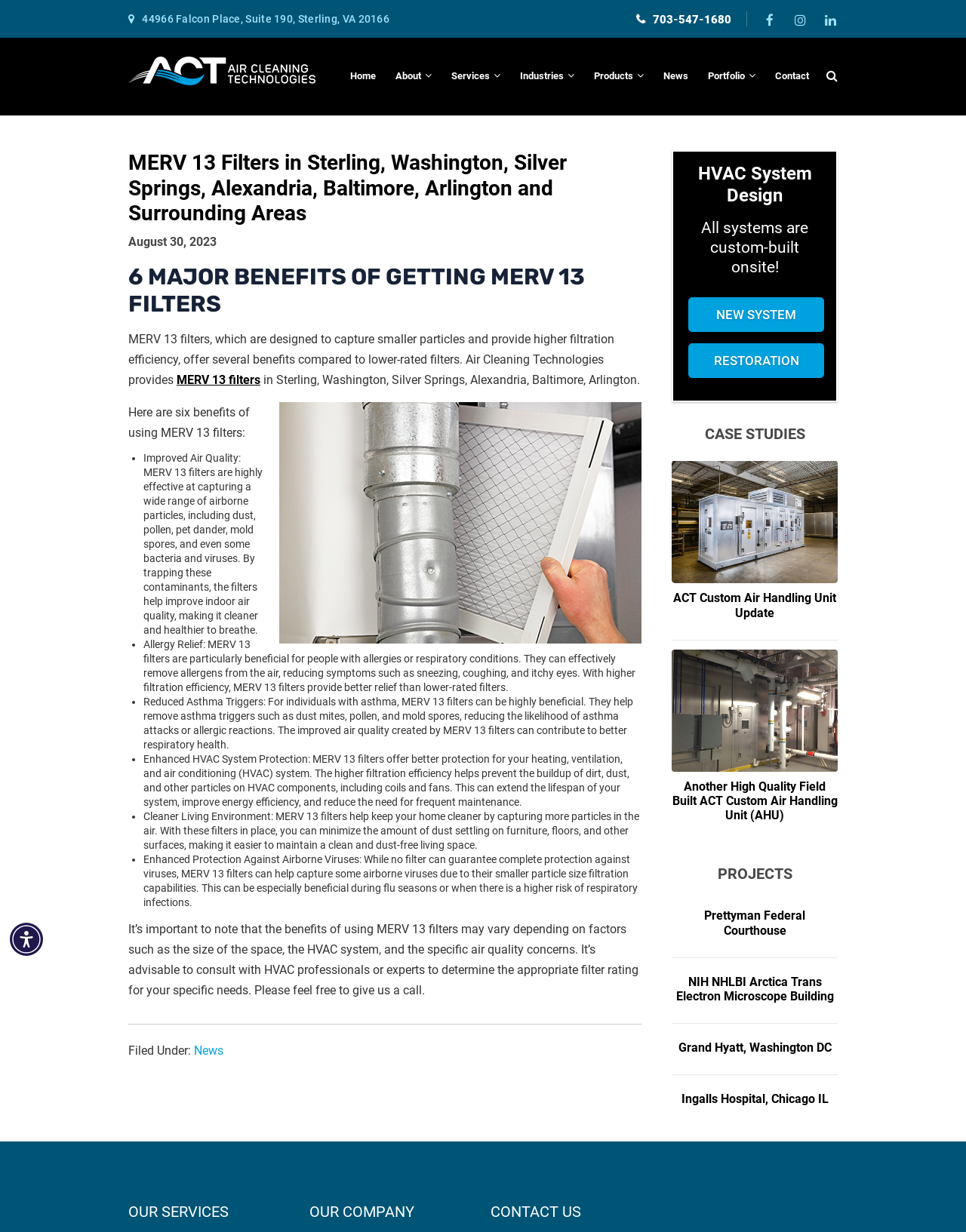Please determine the bounding box coordinates for the UI element described as: "alt="Air Cleaning Technologies"".

[0.133, 0.049, 0.327, 0.061]